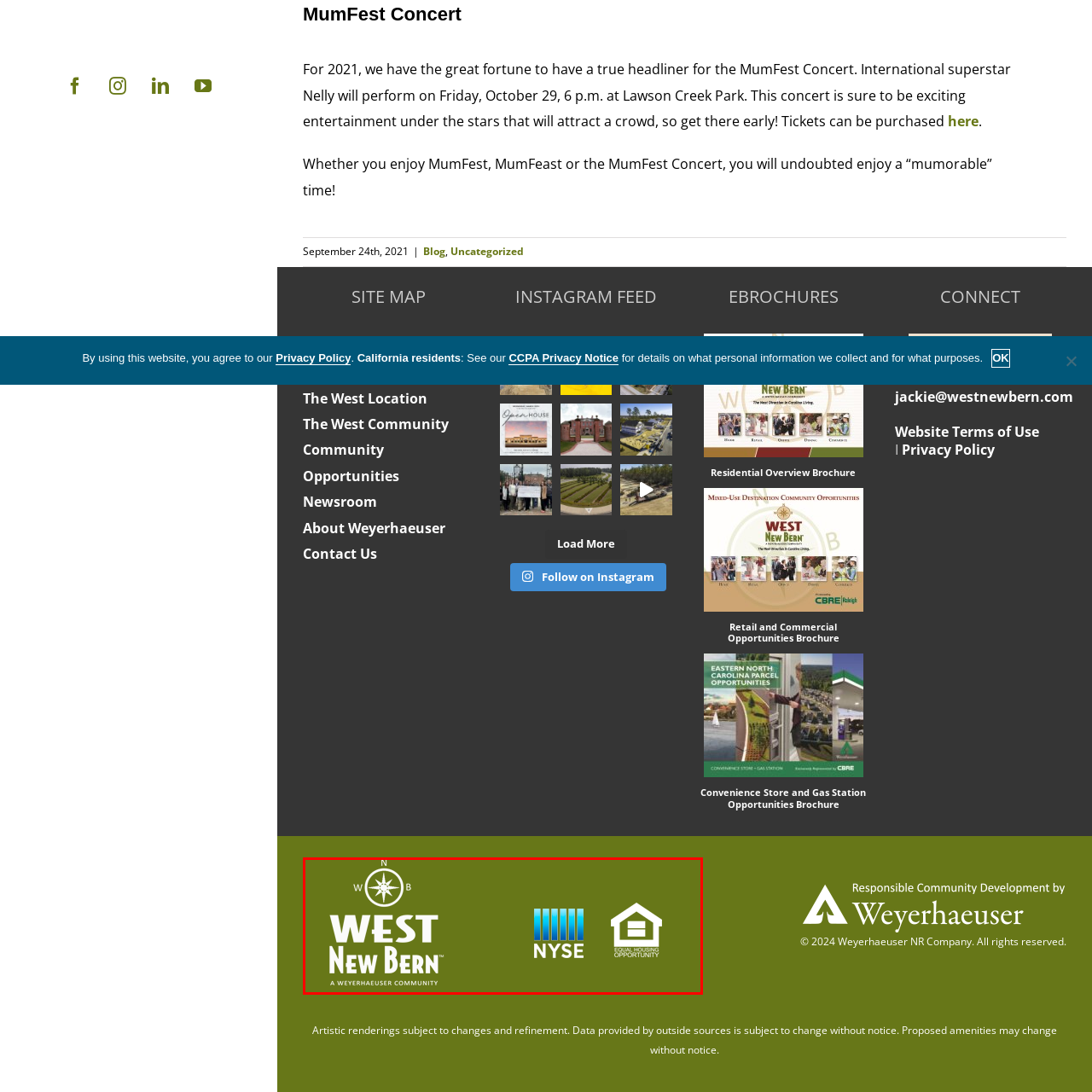Generate a detailed description of the image highlighted within the red border.

The image features the branding for West New Bern, a community associated with Weyerhaeuser. The design prominently displays the community’s name in a bold, modern font alongside a compass symbol, emphasizing exploration and community spirit. To the right, the image includes the NYSE logo, indicating a connection to stock market activity, as well as an "Equal Housing Opportunity" icon, which underscores the commitment to fair housing practices. The background is a vibrant shade of green, symbolizing growth and vitality, aligning with the community's values. This visual representation encapsulates the essence of belonging and opportunity within the West New Bern community.